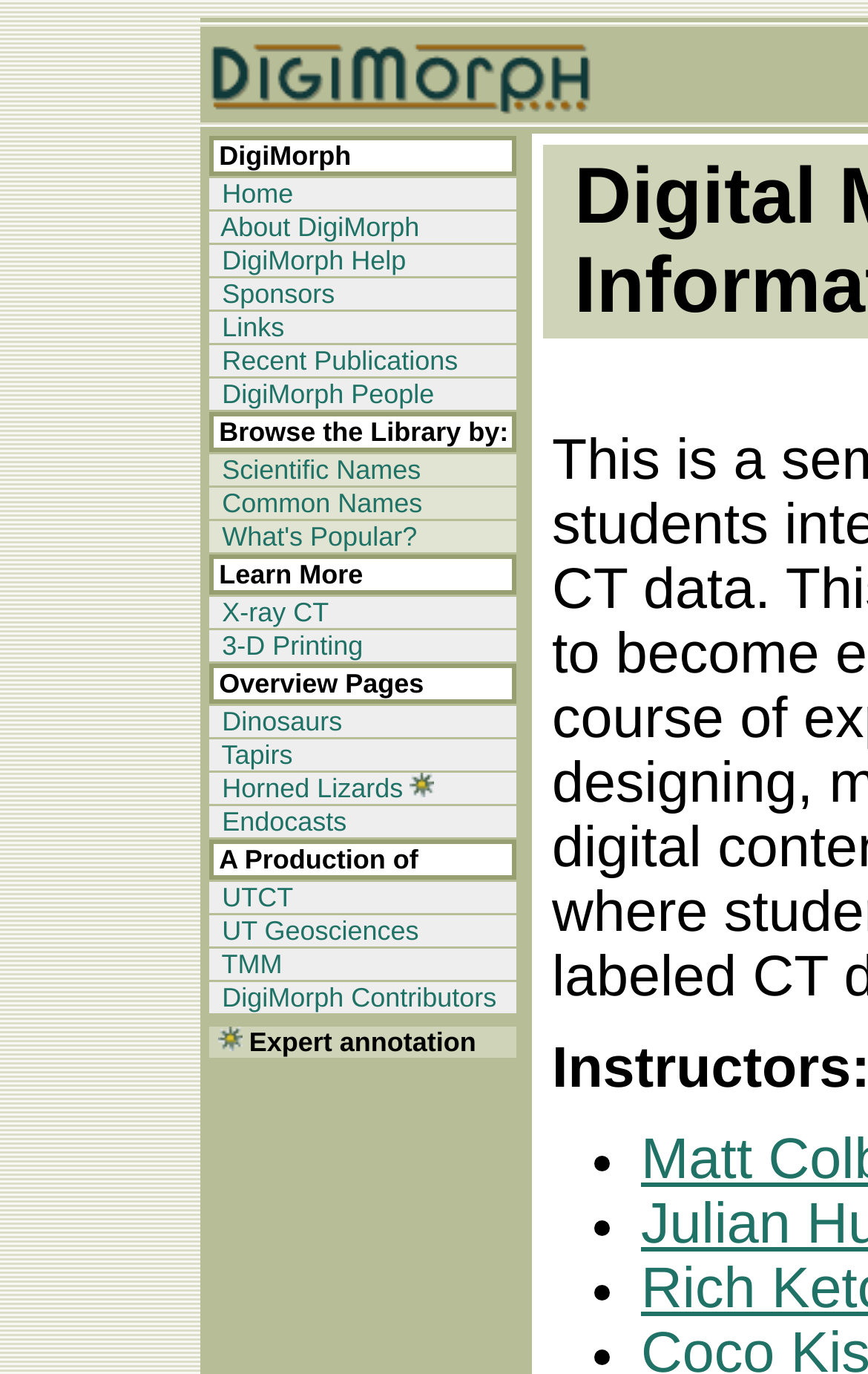Show the bounding box coordinates of the element that should be clicked to complete the task: "Read the 'INVITATION TO BID' section".

None